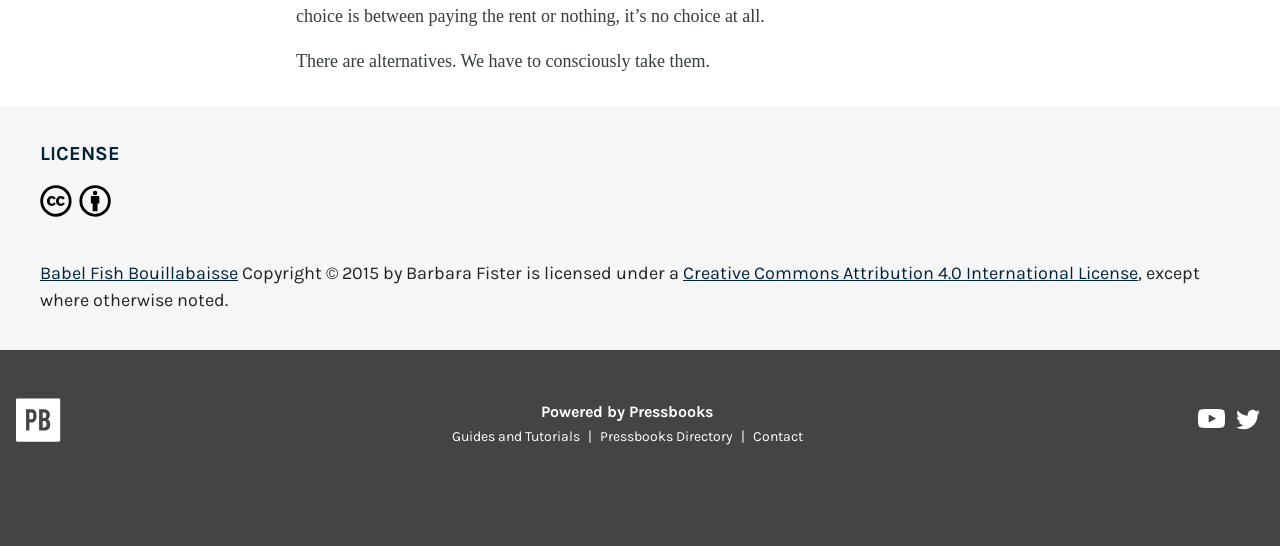Extract the bounding box coordinates for the HTML element that matches this description: "Guides and Tutorials". The coordinates should be four float numbers between 0 and 1, i.e., [left, top, right, bottom].

[0.347, 0.783, 0.459, 0.814]